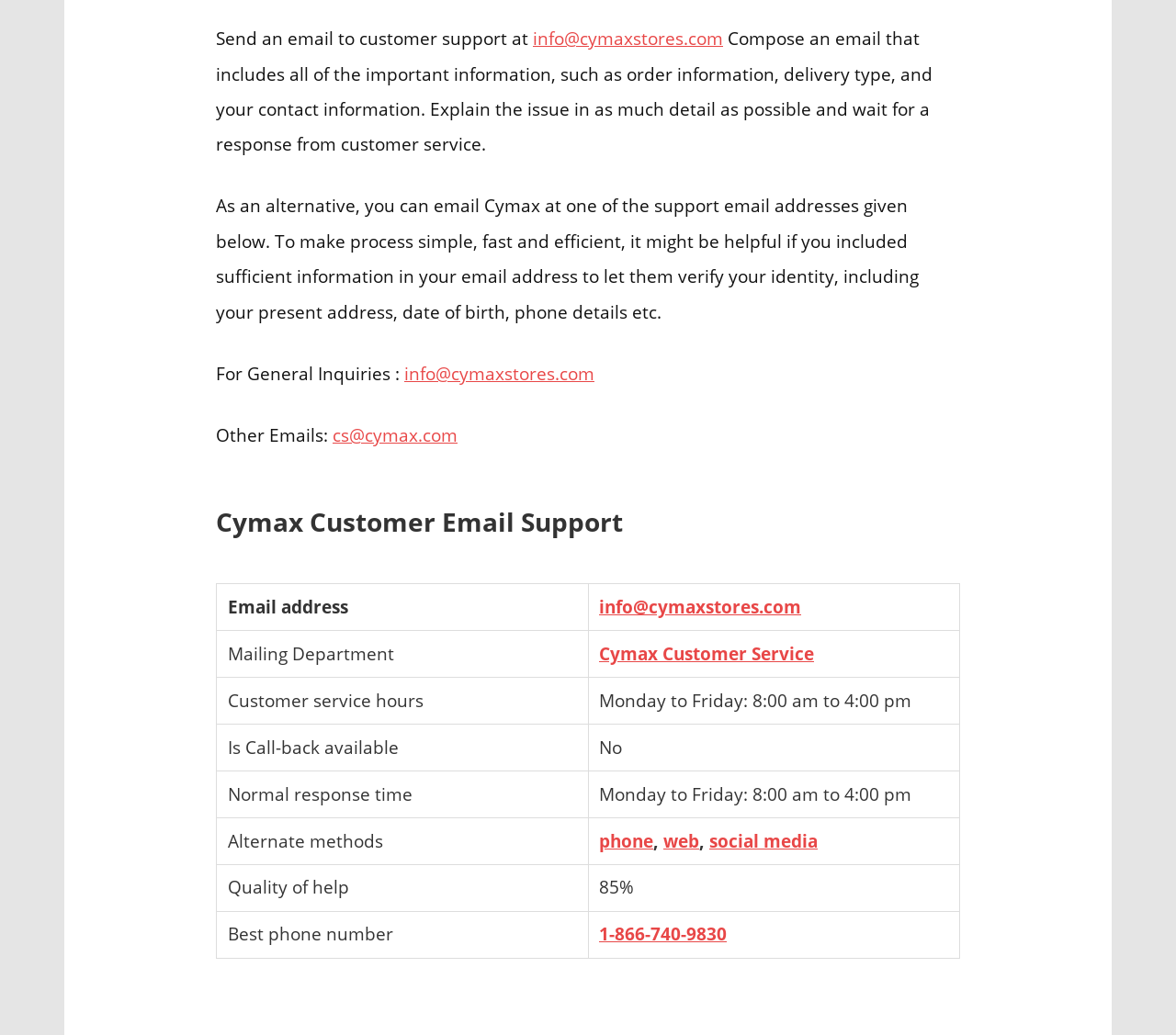Identify the bounding box coordinates of the area that should be clicked in order to complete the given instruction: "Send an email to customer support". The bounding box coordinates should be four float numbers between 0 and 1, i.e., [left, top, right, bottom].

[0.453, 0.025, 0.615, 0.049]